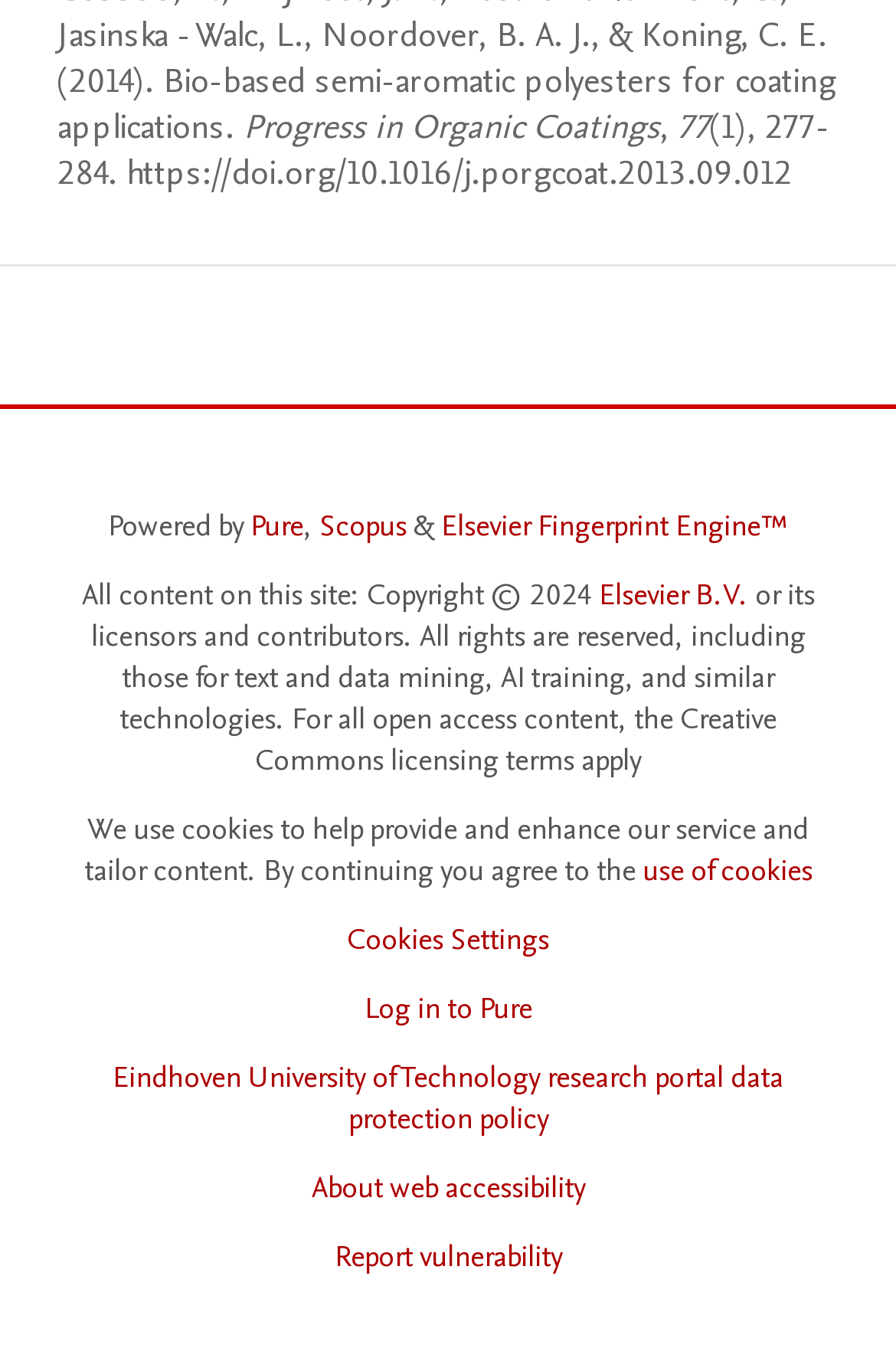What is the title of the research paper?
Answer the question with detailed information derived from the image.

The title of the research paper is obtained from the StaticText element with the text 'Bio-based semi-aromatic polyesters for coating applications' at the top of the webpage.